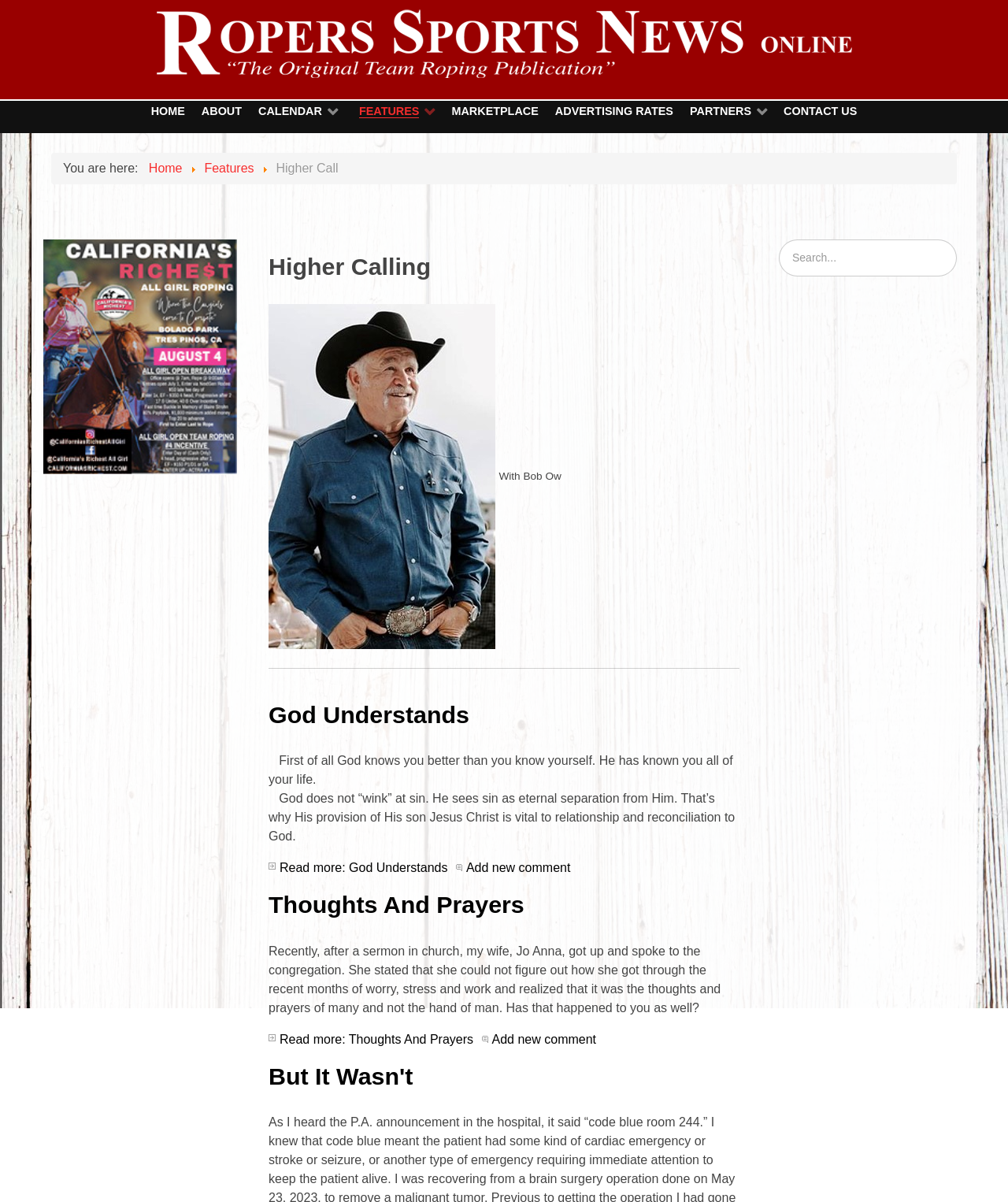Please find the bounding box coordinates of the element that needs to be clicked to perform the following instruction: "add a new comment". The bounding box coordinates should be four float numbers between 0 and 1, represented as [left, top, right, bottom].

[0.451, 0.716, 0.57, 0.731]